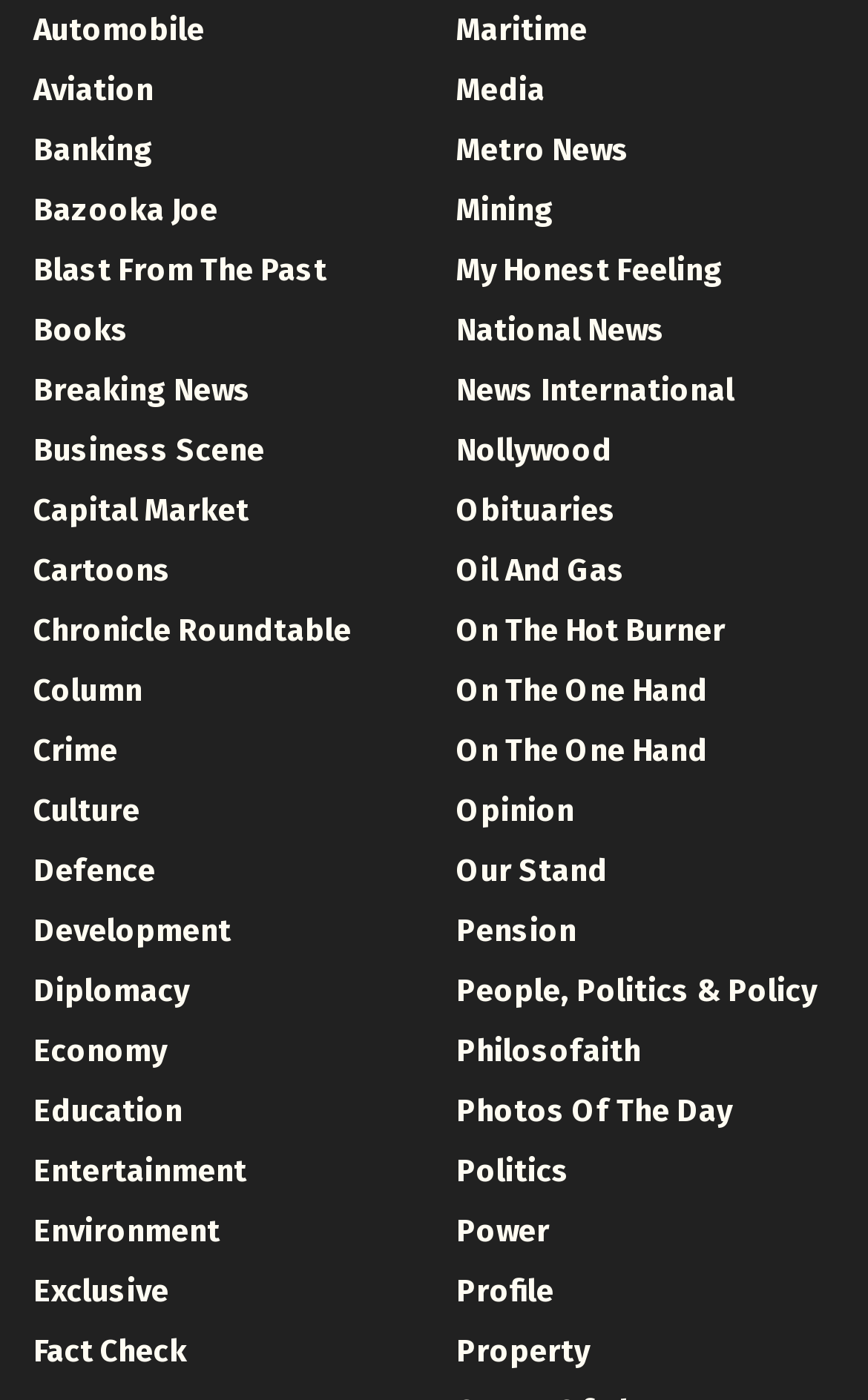Please identify the bounding box coordinates of the element's region that I should click in order to complete the following instruction: "Click on Automobile". The bounding box coordinates consist of four float numbers between 0 and 1, i.e., [left, top, right, bottom].

[0.038, 0.008, 0.236, 0.035]